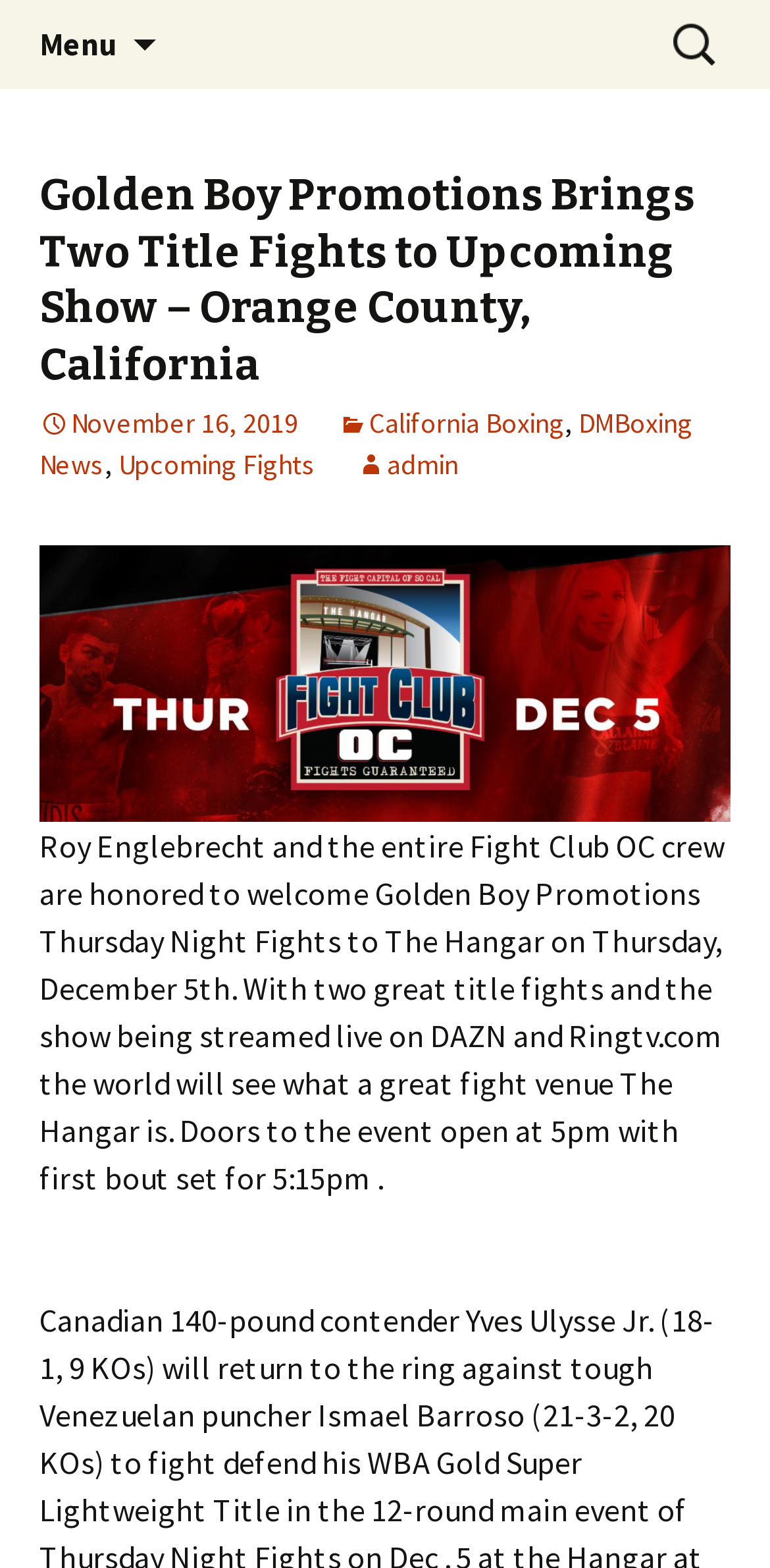Reply to the question below using a single word or brief phrase:
What time do the doors open?

5pm